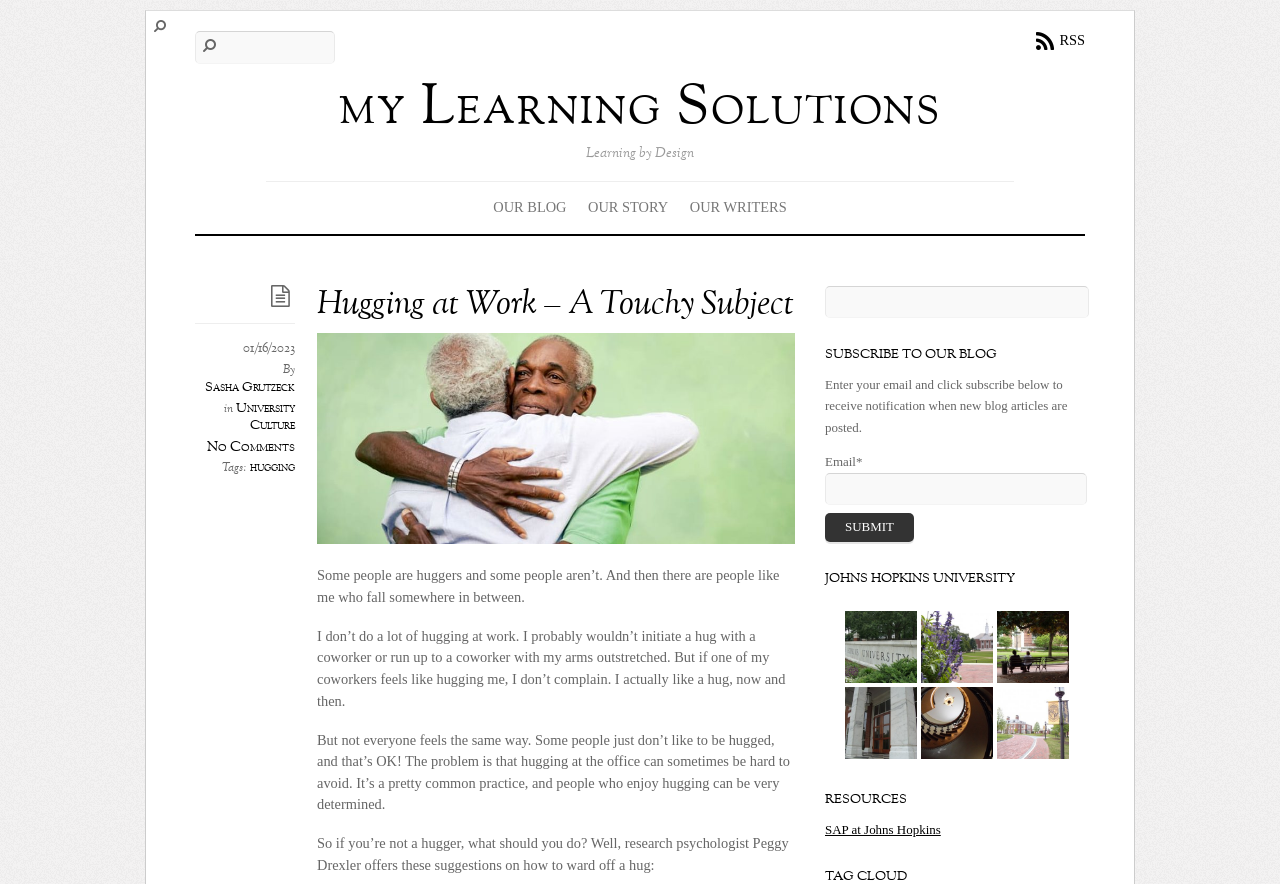What is the topic of the blog post?
Refer to the screenshot and respond with a concise word or phrase.

Hugging at Work